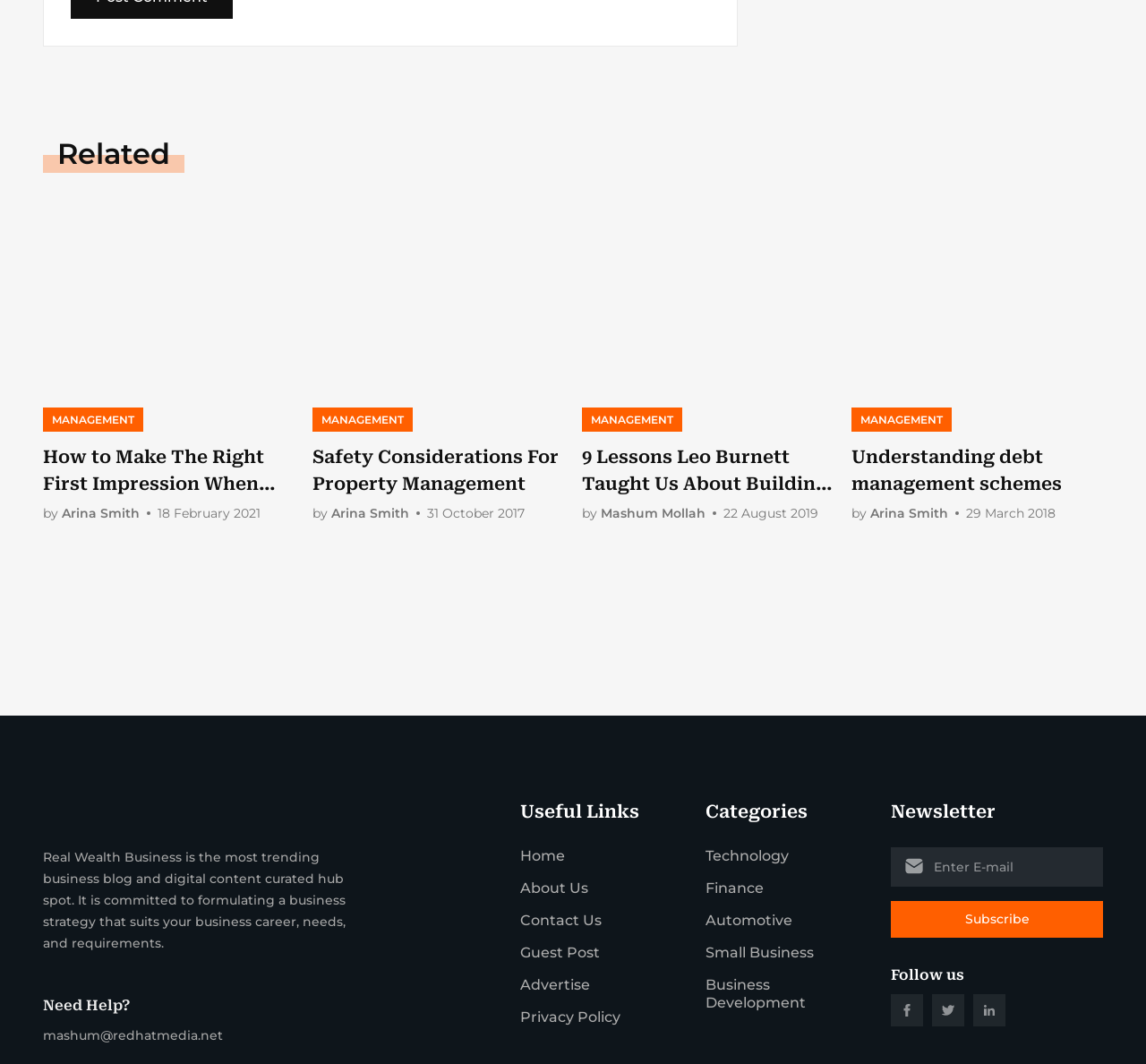Please find and report the bounding box coordinates of the element to click in order to perform the following action: "Follow on social media". The coordinates should be expressed as four float numbers between 0 and 1, in the format [left, top, right, bottom].

[0.778, 0.934, 0.806, 0.965]